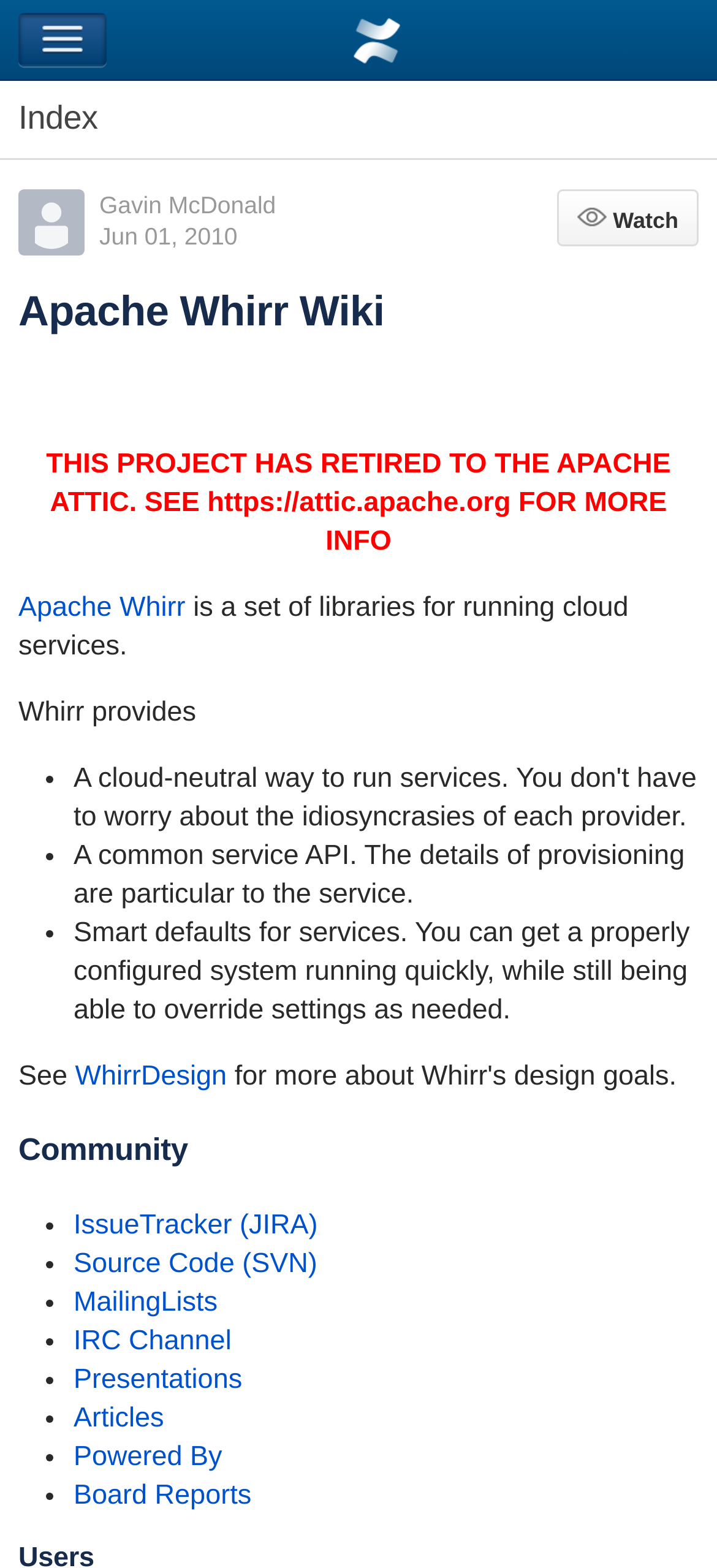Give a one-word or short-phrase answer to the following question: 
Who is the author of the article?

Gavin McDonald